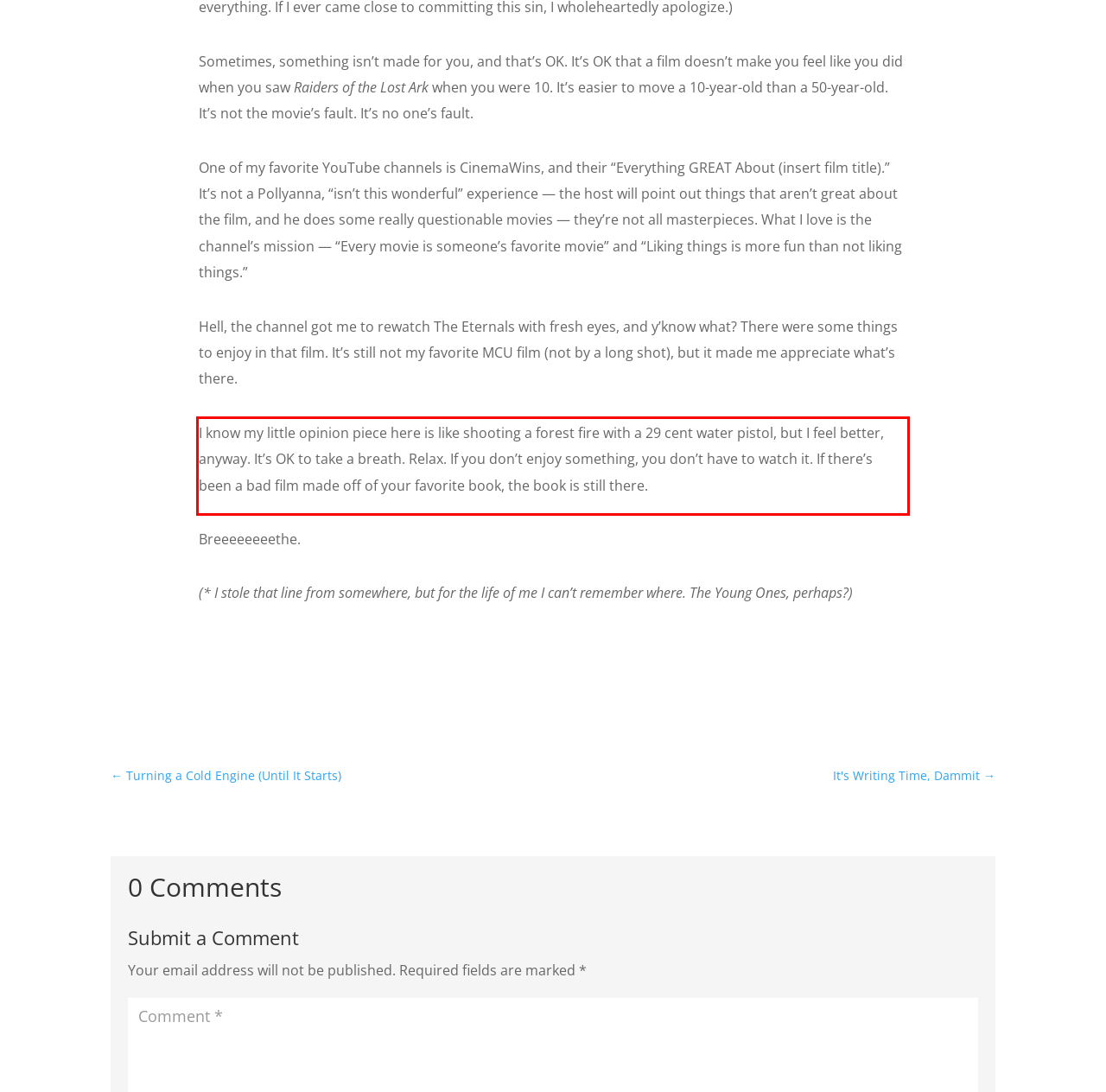You are presented with a webpage screenshot featuring a red bounding box. Perform OCR on the text inside the red bounding box and extract the content.

I know my little opinion piece here is like shooting a forest fire with a 29 cent water pistol, but I feel better, anyway. It’s OK to take a breath. Relax. If you don’t enjoy something, you don’t have to watch it. If there’s been a bad film made off of your favorite book, the book is still there.